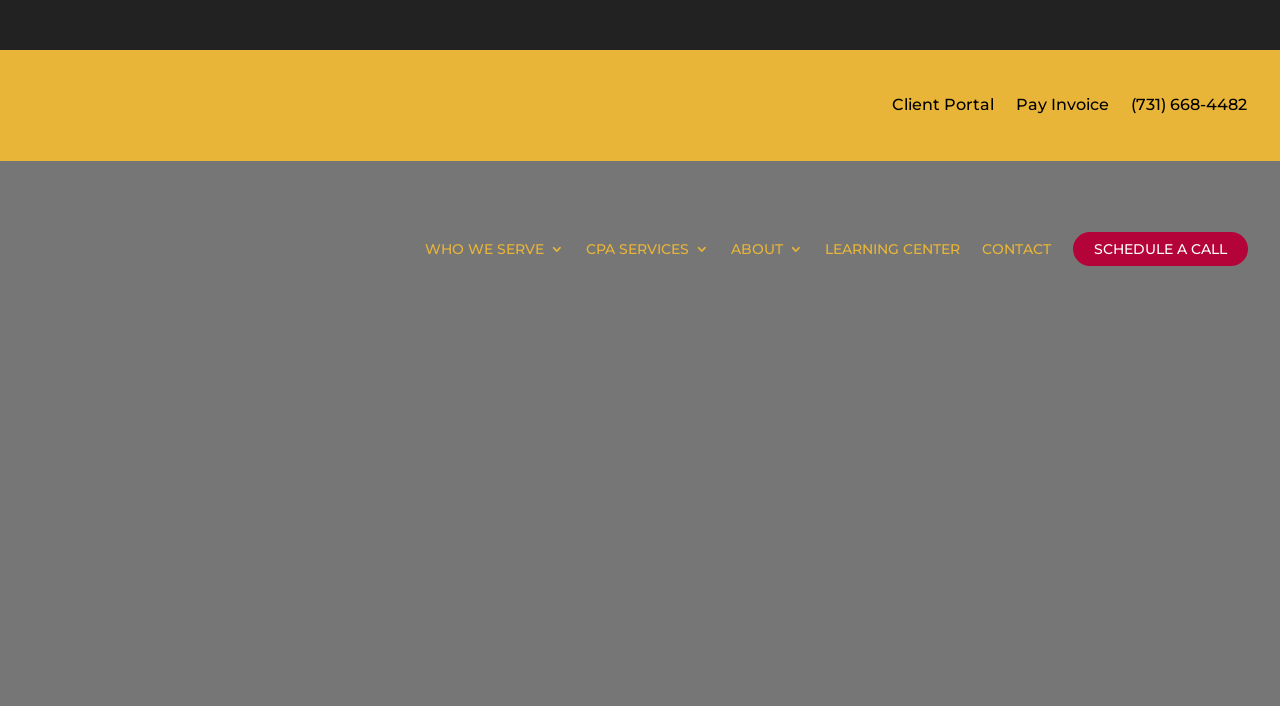Please determine the bounding box of the UI element that matches this description: Who We Serve. The coordinates should be given as (top-left x, top-left y, bottom-right x, bottom-right y), with all values between 0 and 1.

[0.332, 0.285, 0.441, 0.42]